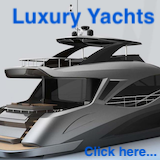Detail every aspect of the image in your caption.

The image features an elegant luxury yacht, showcasing a sleek and modern design that emphasizes luxury and comfort. The yacht is presented with a prominent heading, "Luxury Yachts," indicating a focus on high-end maritime experiences. Below the image, a call-to-action message reads, "Click here..." which suggests that viewers can engage further to learn more about available luxury yacht options. The overall aesthetic of the image is sophisticated, appealing to affluent customers interested in maritime leisure and the opulence associated with luxury yachting.